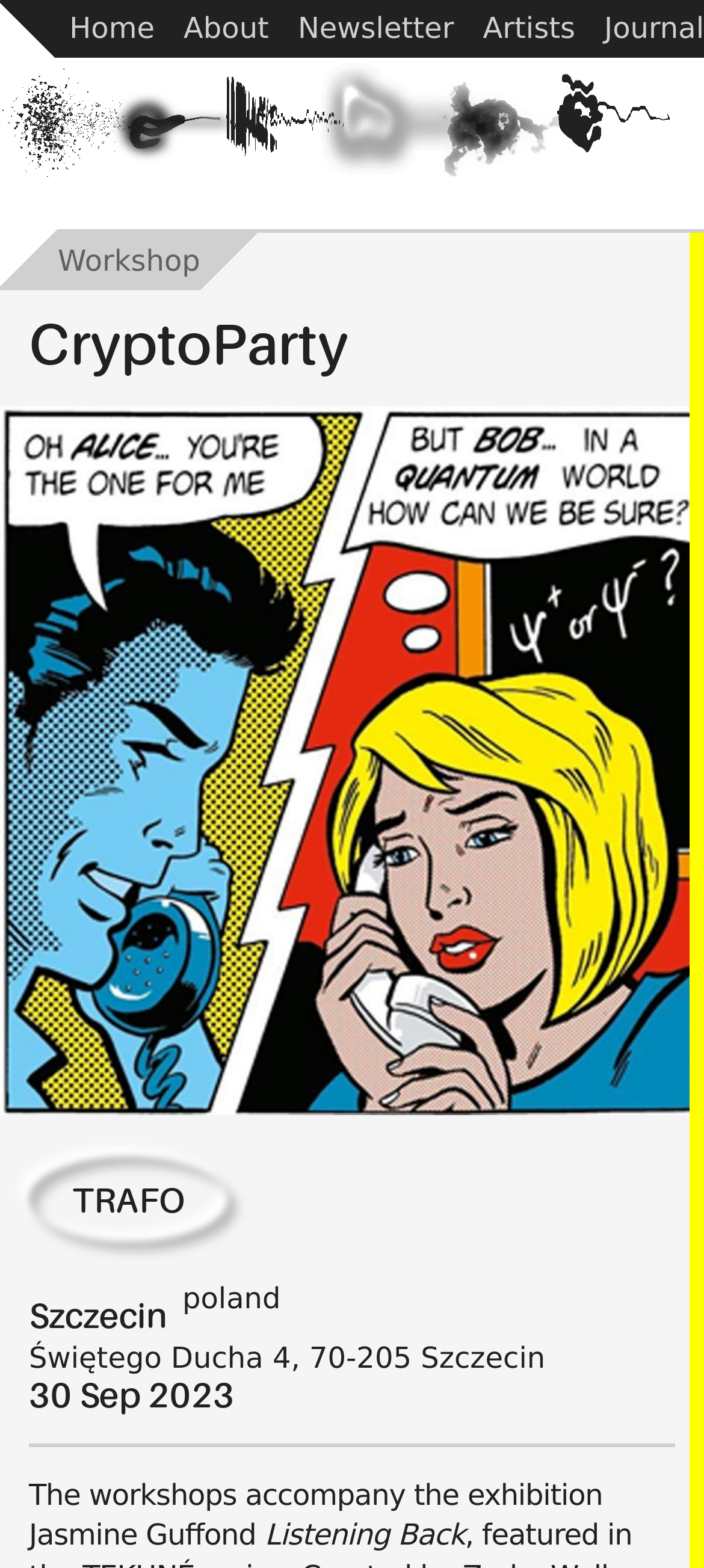Respond to the question below with a single word or phrase: What is the date of the CryptoParty event?

30 Sep 2023